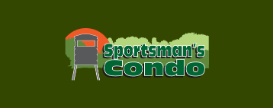What is the background color of the logo?
Please give a detailed and thorough answer to the question, covering all relevant points.

The background of the logo is a muted, earthy green, which reinforces the connection to nature and the sportsman's lifestyle, appealing to those interested in outdoor activities and comfort in the wilderness.